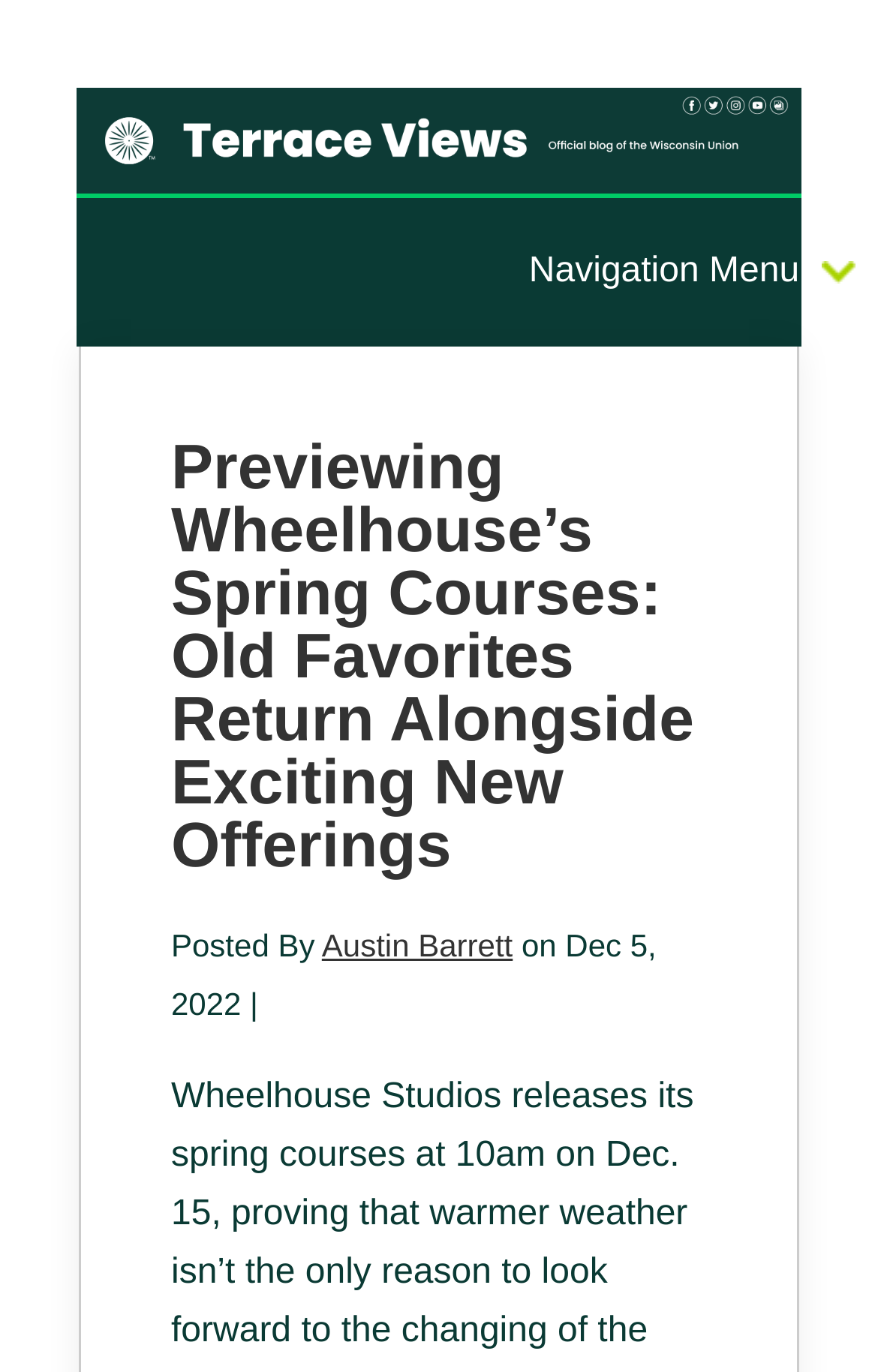Using the description: "Austin Barrett", determine the UI element's bounding box coordinates. Ensure the coordinates are in the format of four float numbers between 0 and 1, i.e., [left, top, right, bottom].

[0.367, 0.676, 0.584, 0.702]